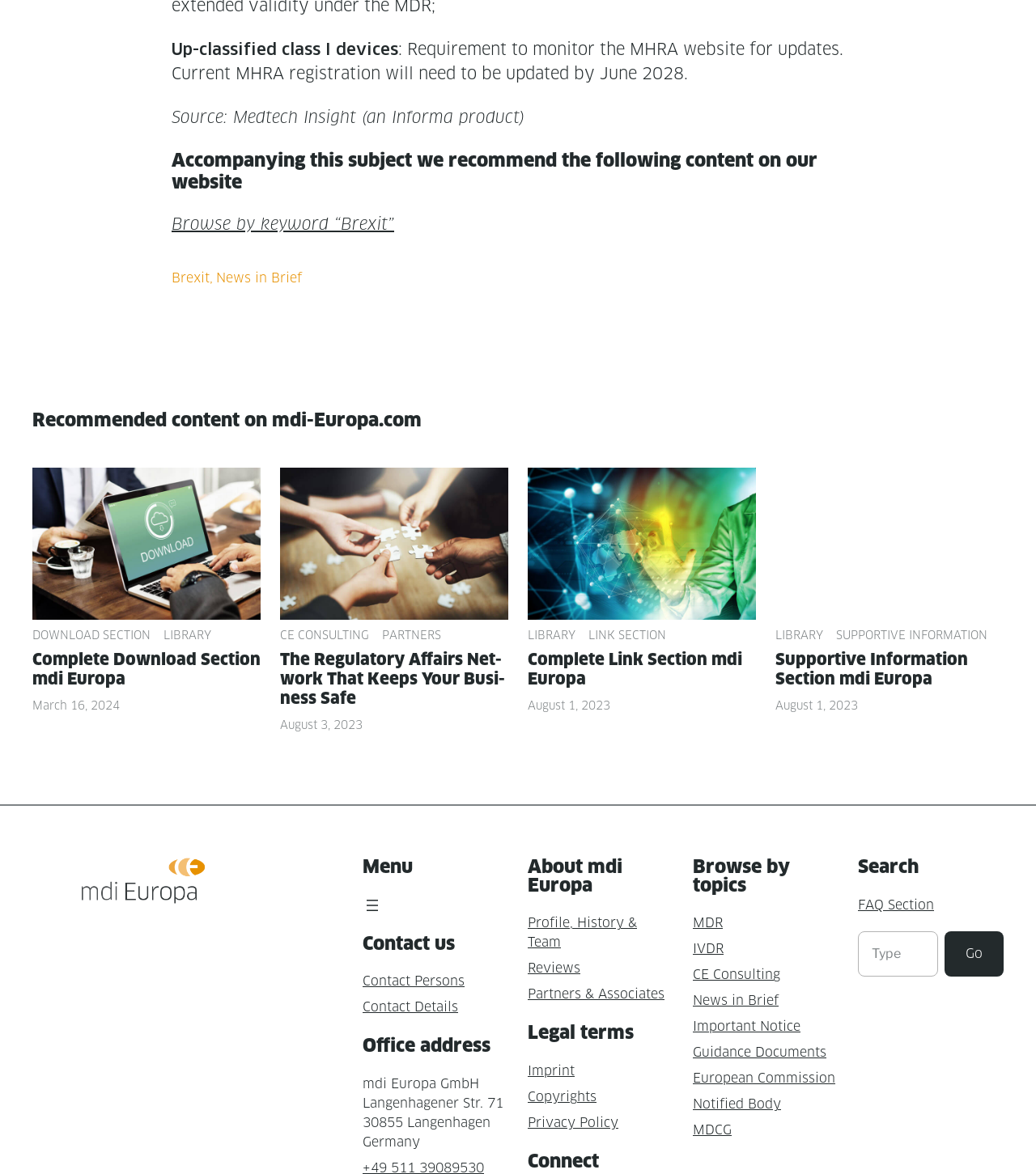Extract the bounding box of the UI element described as: "Go".

[0.912, 0.793, 0.969, 0.832]